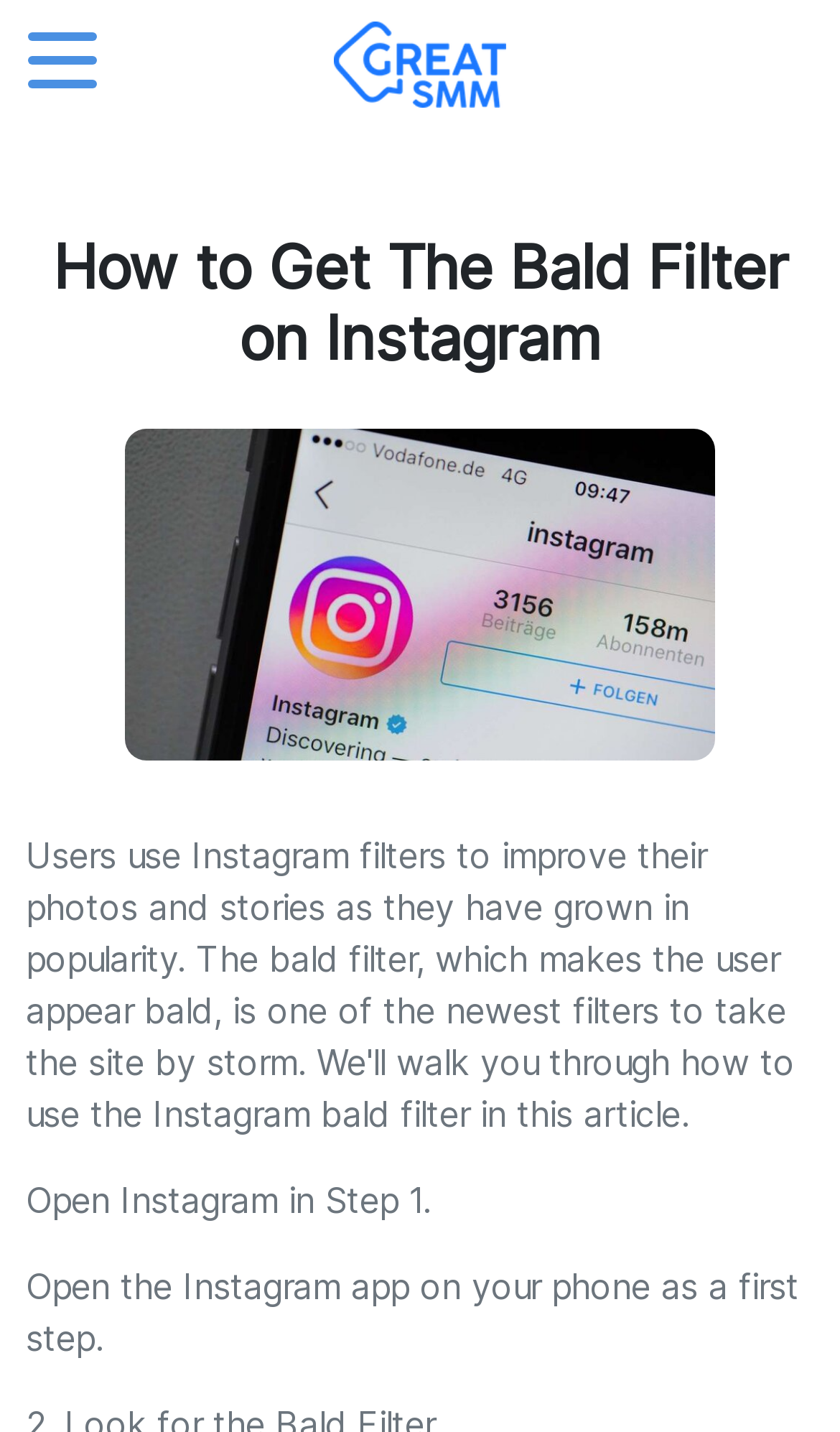How many steps are there to get the bald filter?
Based on the image content, provide your answer in one word or a short phrase.

More than 1